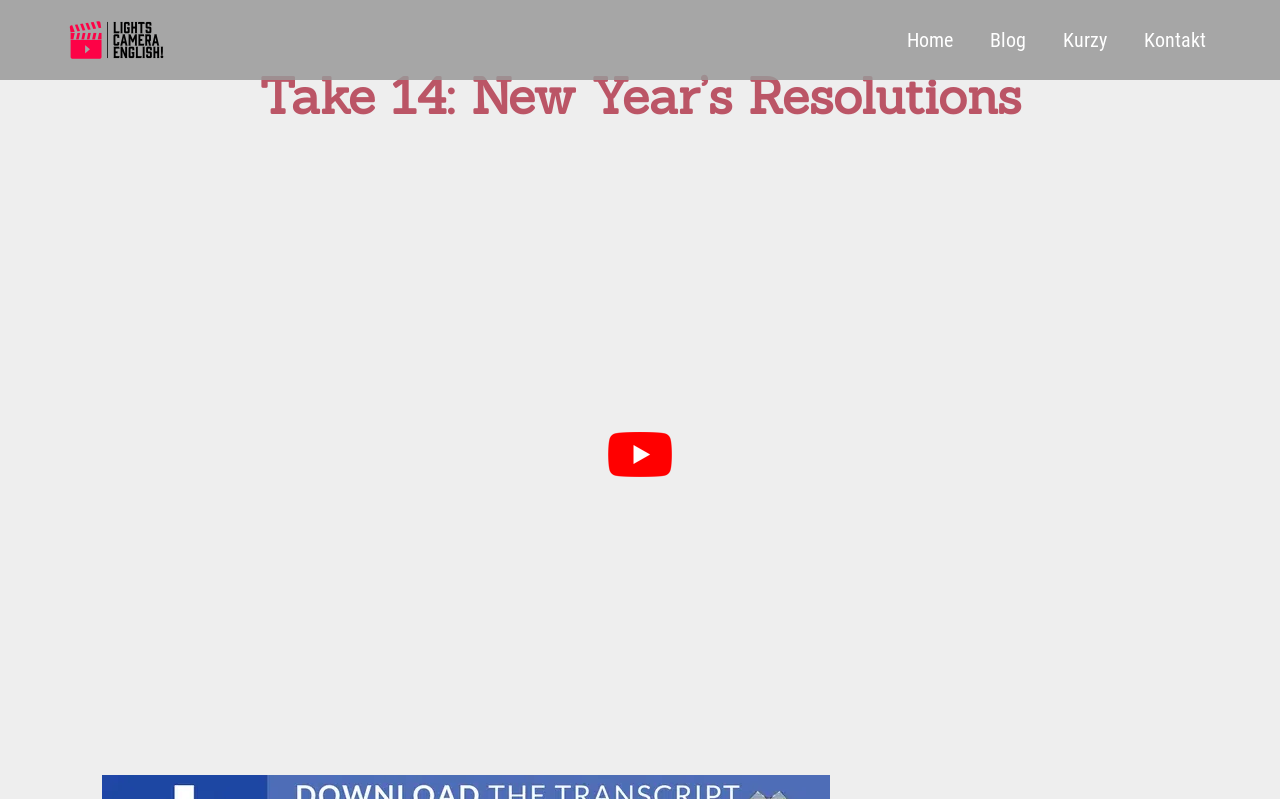Identify the headline of the webpage and generate its text content.

Take 14: New Year’s Resolutions